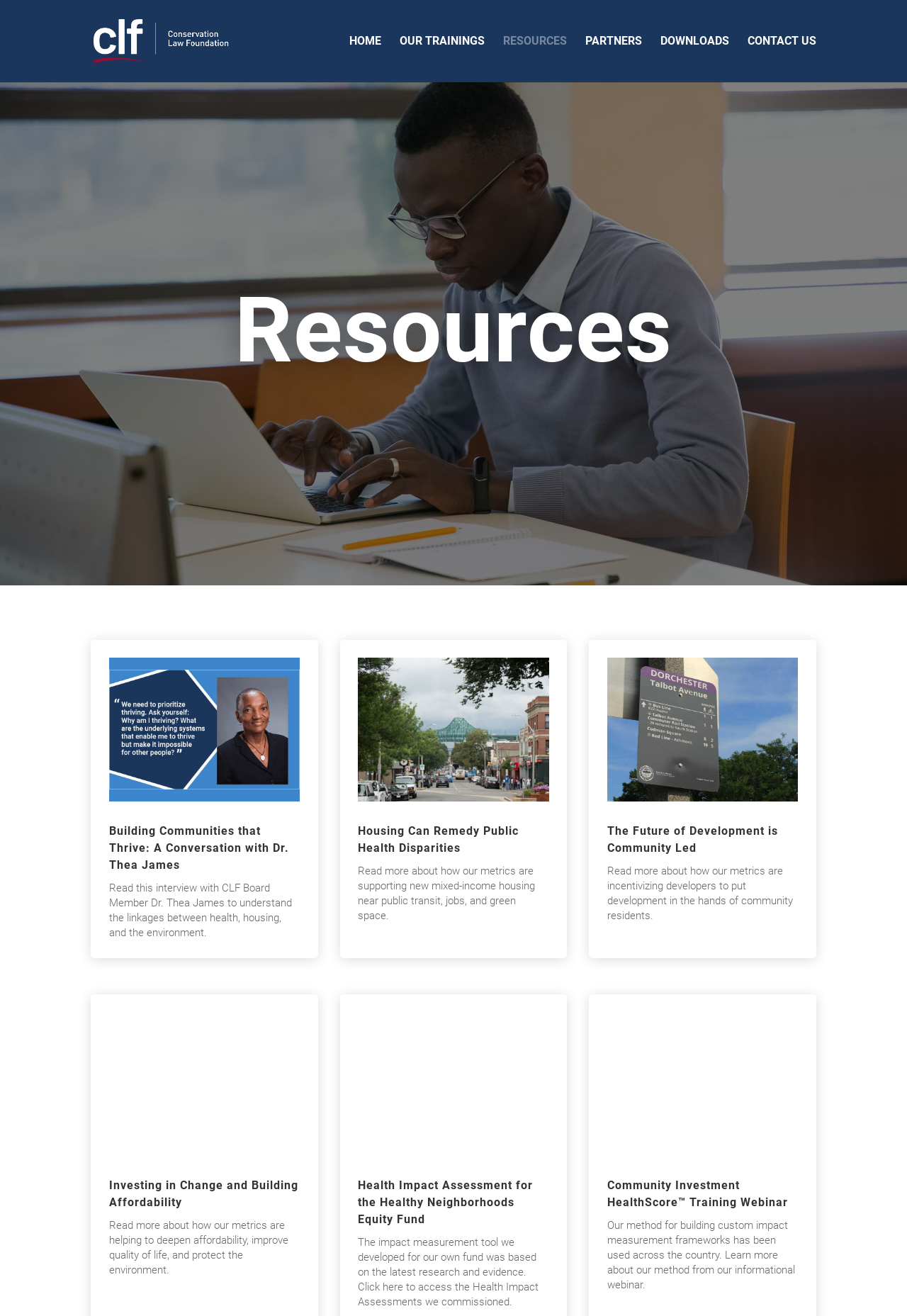Locate the bounding box coordinates of the area where you should click to accomplish the instruction: "Access the Health Impact Assessment for the Healthy Neighborhoods Equity Fund".

[0.395, 0.896, 0.588, 0.932]